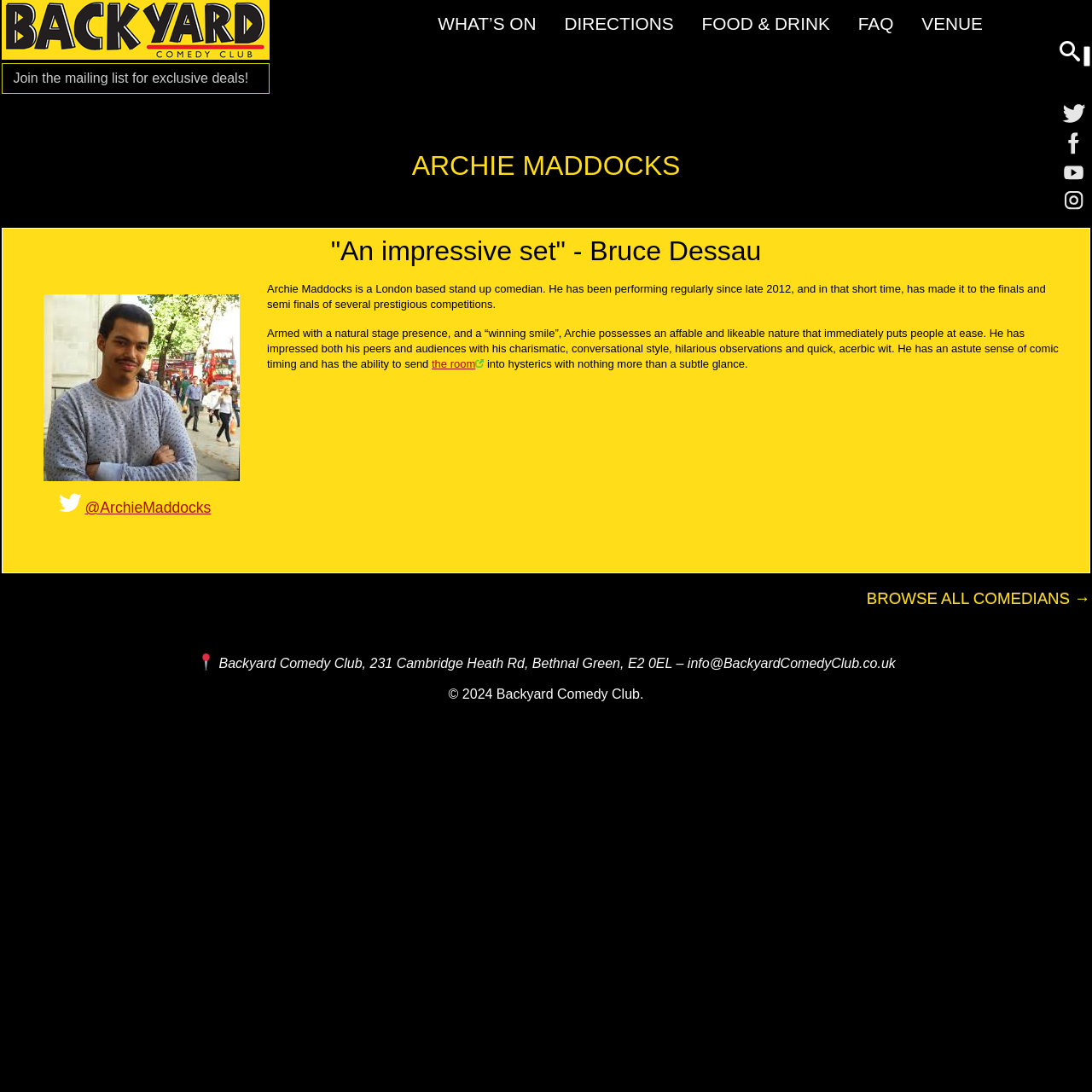Given the element description: "aria-label="Facebook"", predict the bounding box coordinates of the UI element it refers to, using four float numbers between 0 and 1, i.e., [left, top, right, bottom].

[0.967, 0.117, 1.0, 0.145]